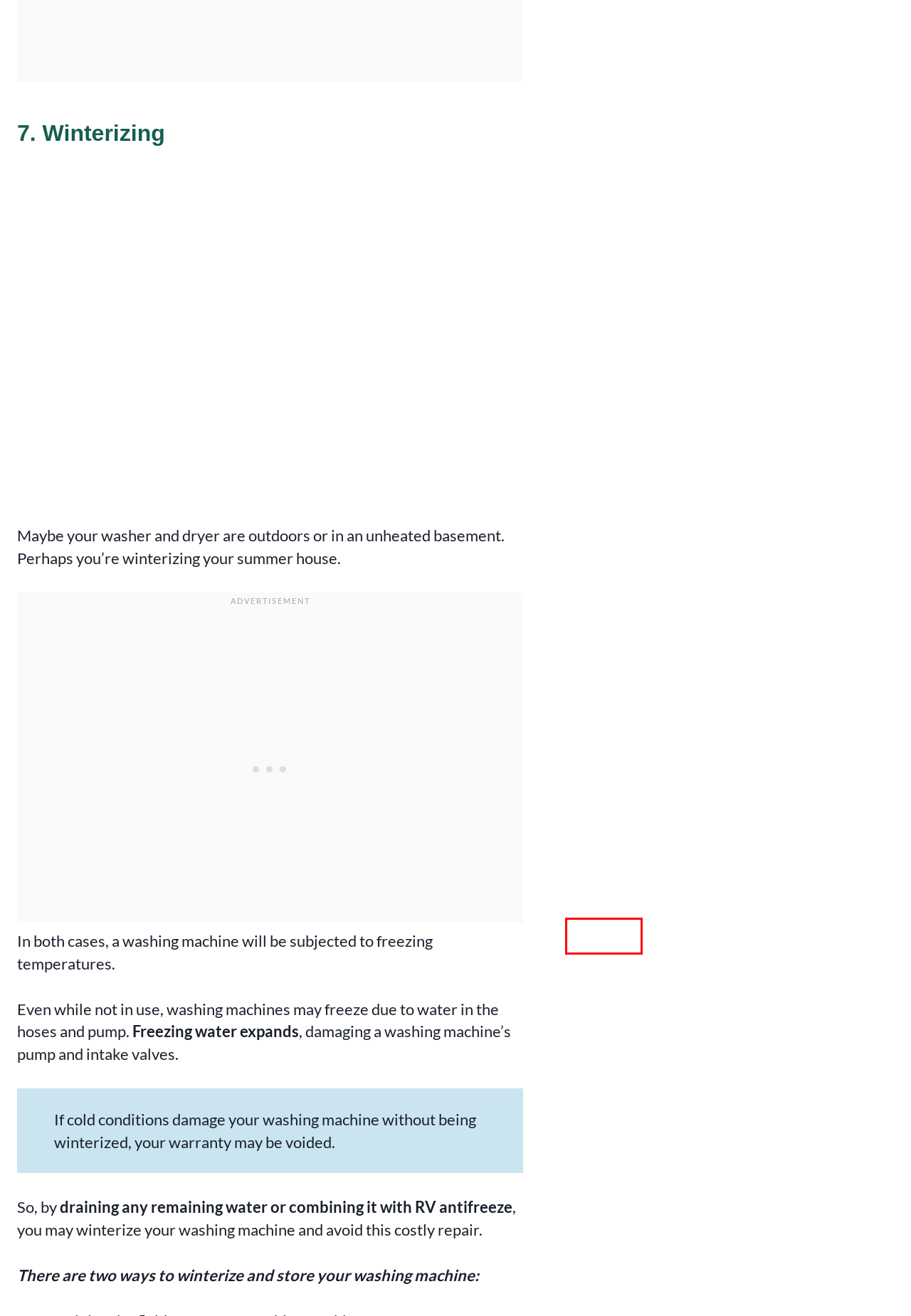Look at the screenshot of a webpage where a red rectangle bounding box is present. Choose the webpage description that best describes the new webpage after clicking the element inside the red bounding box. Here are the candidates:
A. Does Coolant Level Drop In Cold Weather? - (Facts to Know!)
B. Does It Snow in Las Cruces New Mexico? - (Latest Trends)
C. Terms and Conditions - WX Research
D. Travel Weather - WX Research
E. Nikole D - WX Research
F. About - WX Research
G. Privacy Policy - WX Research
H. Contact - WX Research

H